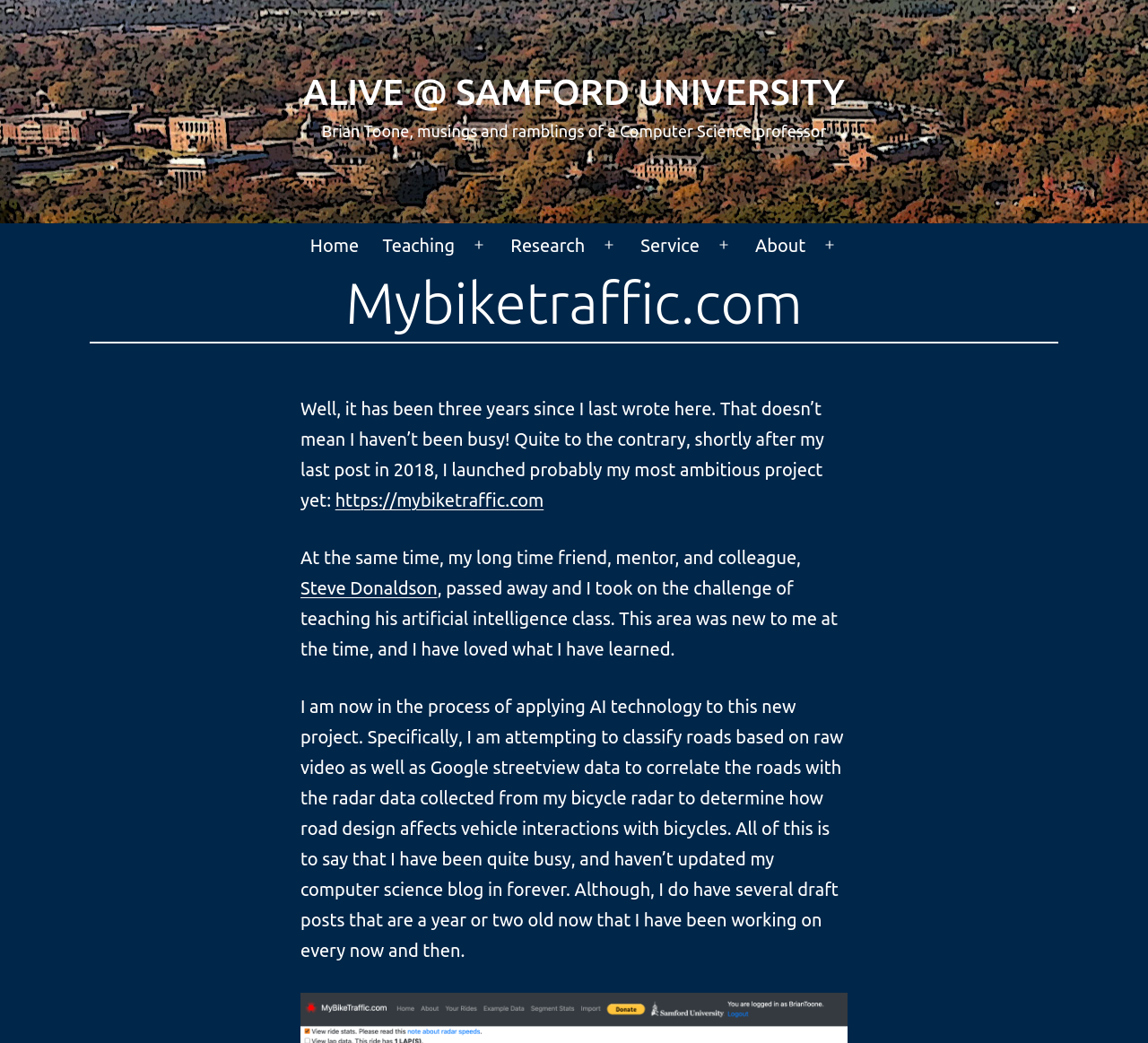Provide a thorough description of the webpage's content and layout.

The webpage is a personal blog titled "Mybiketraffic.com – ALIVE @ Samford University". At the top, there is a link to "ALIVE @ SAMFORD UNIVERSITY" followed by a brief description of the blog's author, Brian Toone, a Computer Science professor. 

Below the title, there is a primary navigation menu with links to "Home", "Teaching", "Research", "Service", and "About". Each link is accompanied by a button to open a menu, but none of them are expanded. 

The main content of the page is a blog post, which starts with a heading "Mybiketraffic.com". The post begins by mentioning that it has been three years since the last update, and then goes on to describe the author's busy schedule, including launching a new project and taking on a new teaching challenge. The post also mentions the author's friend and colleague, Steve Donaldson, who passed away. 

Throughout the post, there are links to external websites, including the author's own website and a mention of Steve Donaldson. The post concludes by explaining the author's current project, which involves applying AI technology to classify roads based on video and Google streetview data to study how road design affects vehicle interactions with bicycles.